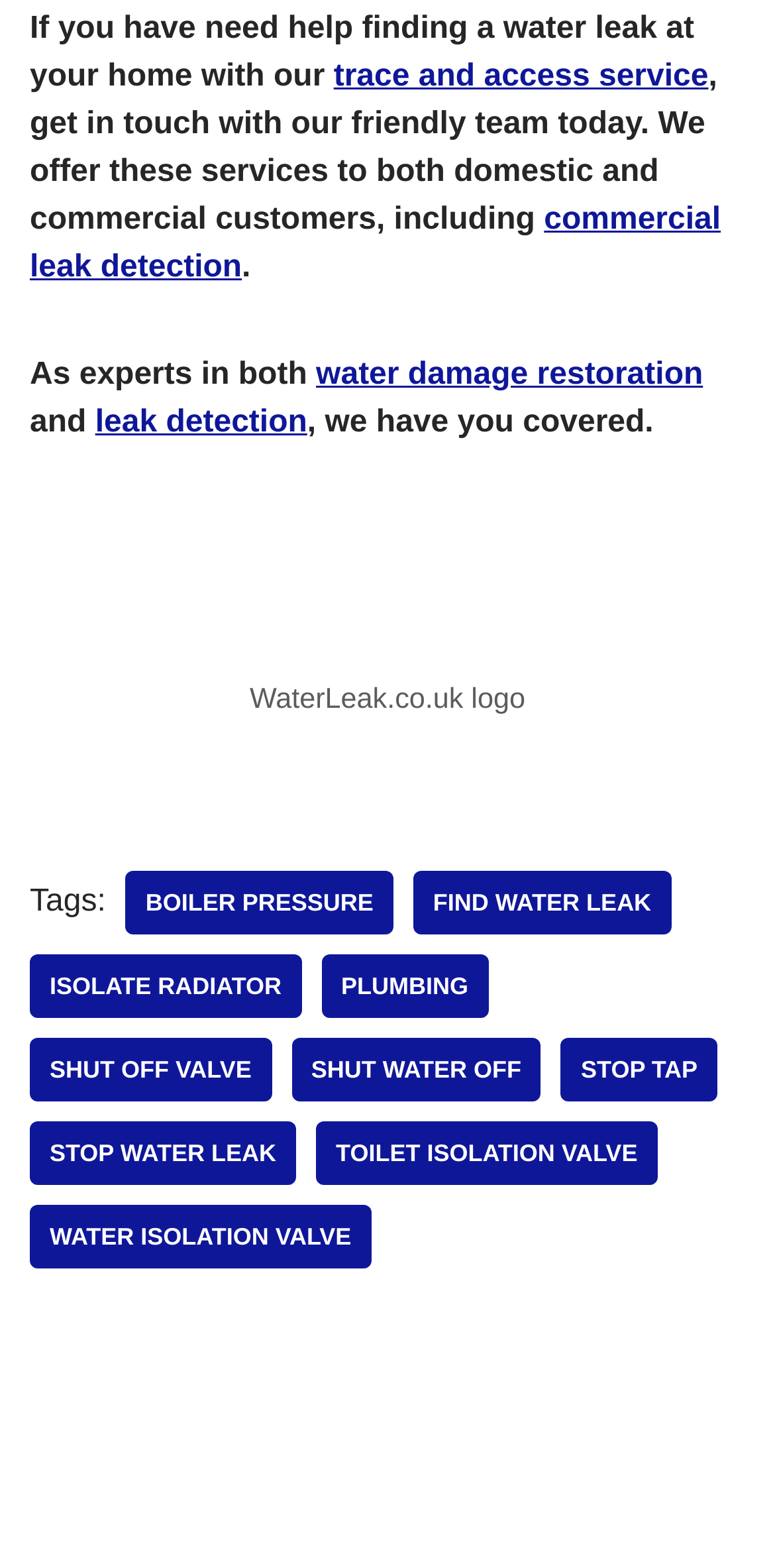Please mark the clickable region by giving the bounding box coordinates needed to complete this instruction: "click on trace and access service".

[0.43, 0.038, 0.914, 0.059]